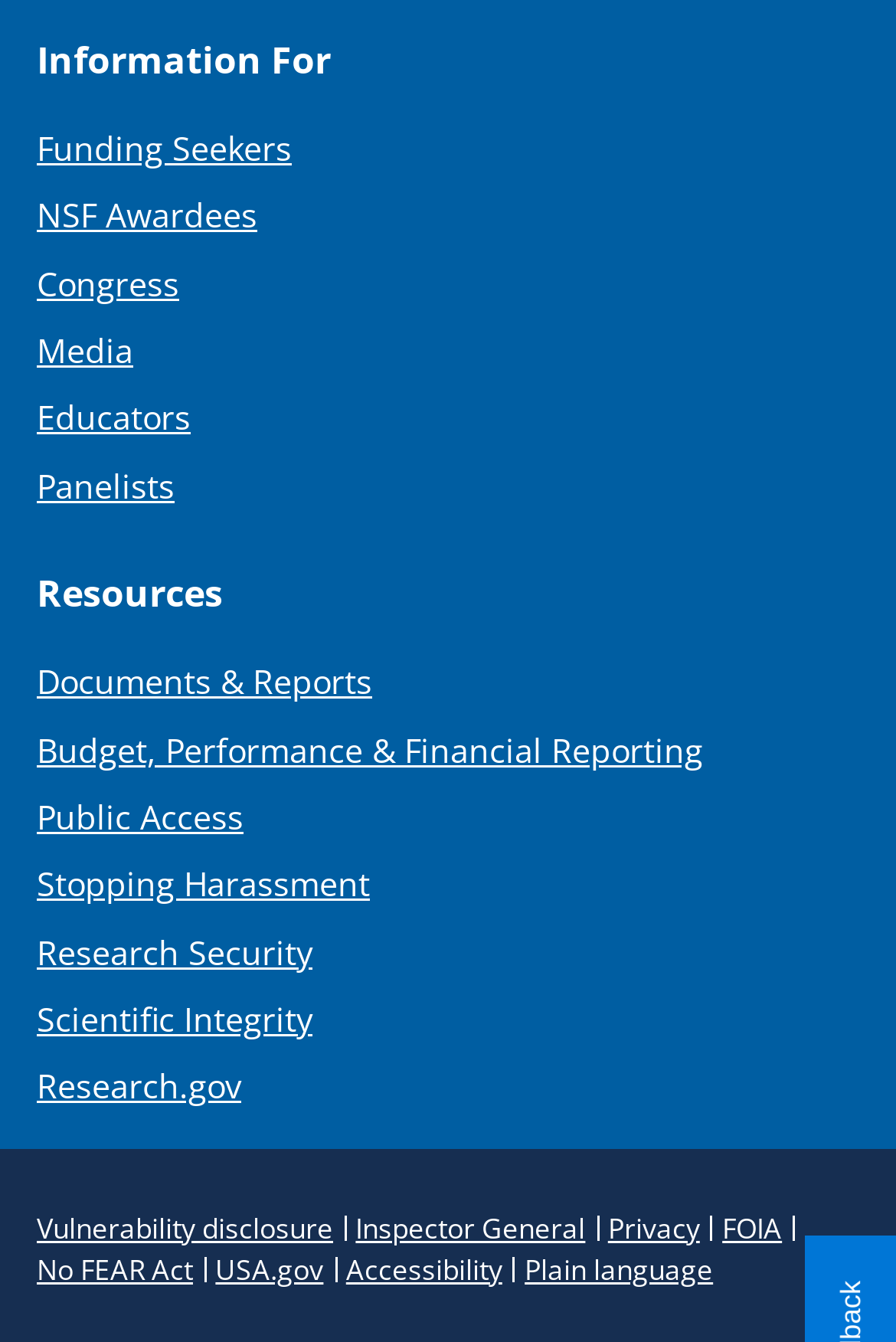Determine the bounding box coordinates of the target area to click to execute the following instruction: "Read blog."

None